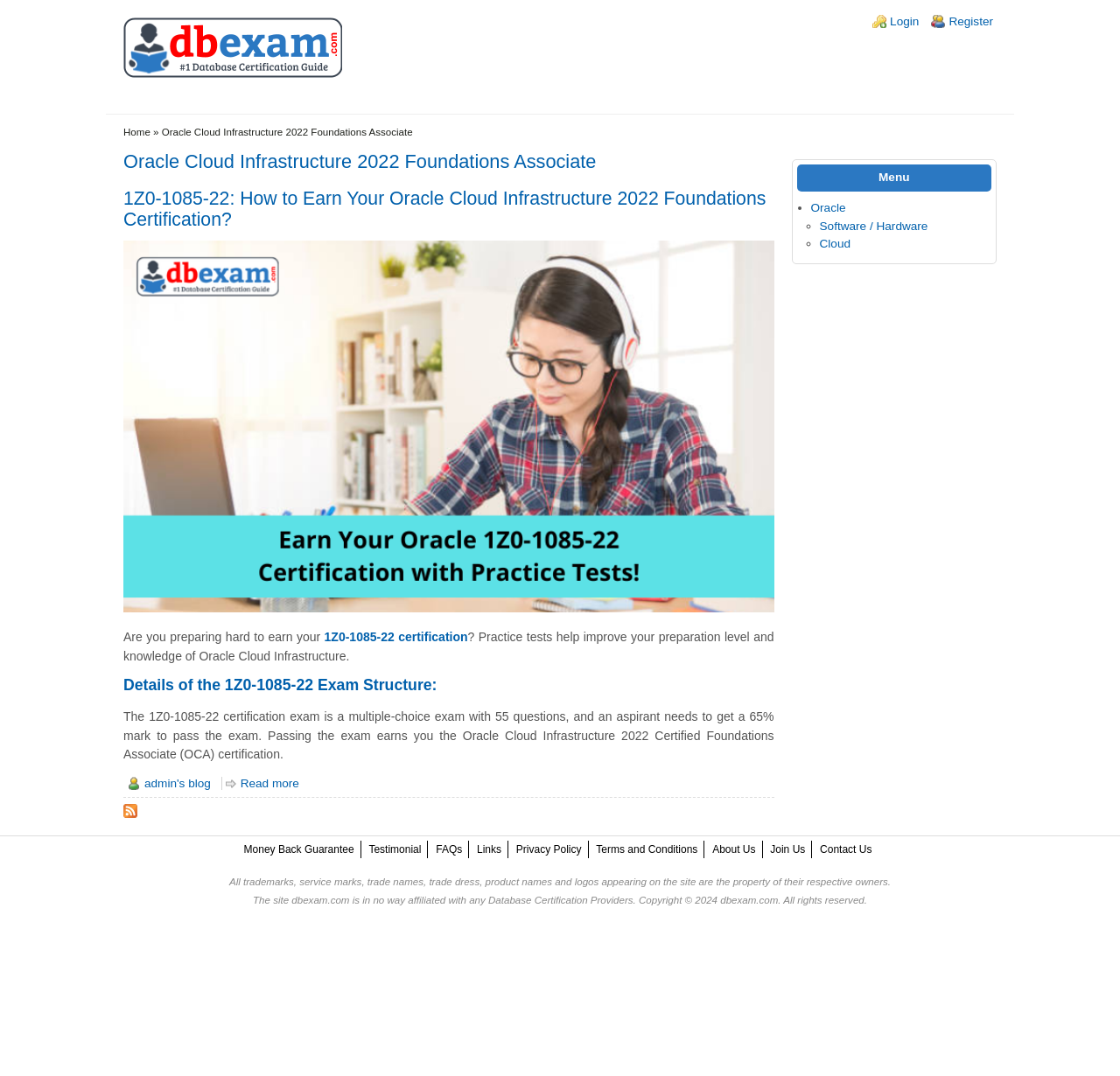Using the information shown in the image, answer the question with as much detail as possible: What is the purpose of practice tests according to the webpage?

The purpose of practice tests can be found in the paragraph that mentions 'Practice tests help improve your preparation level and knowledge of Oracle Cloud Infrastructure.'.